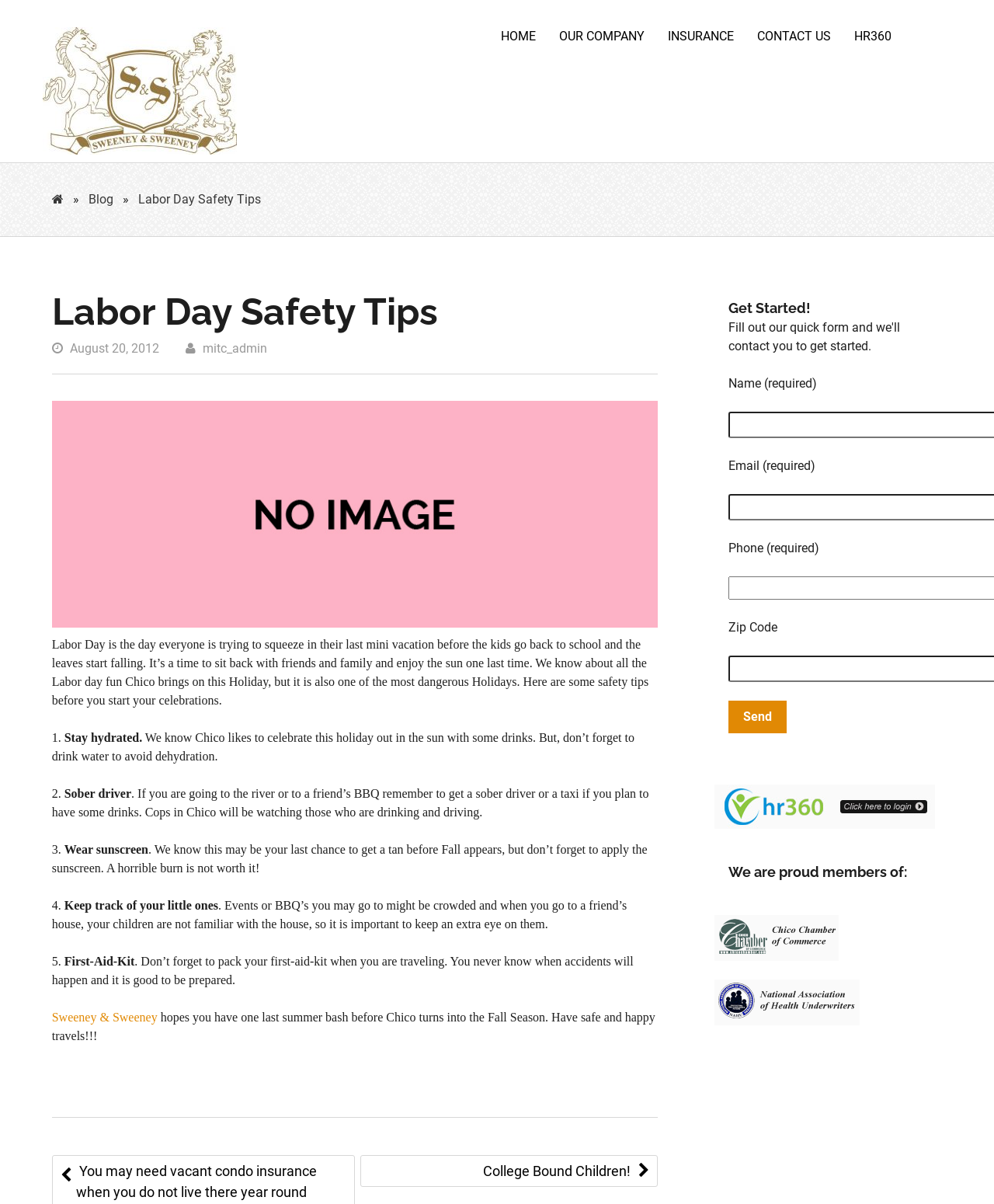Identify the coordinates of the bounding box for the element described below: "August 20, 2012". Return the coordinates as four float numbers between 0 and 1: [left, top, right, bottom].

[0.07, 0.283, 0.16, 0.295]